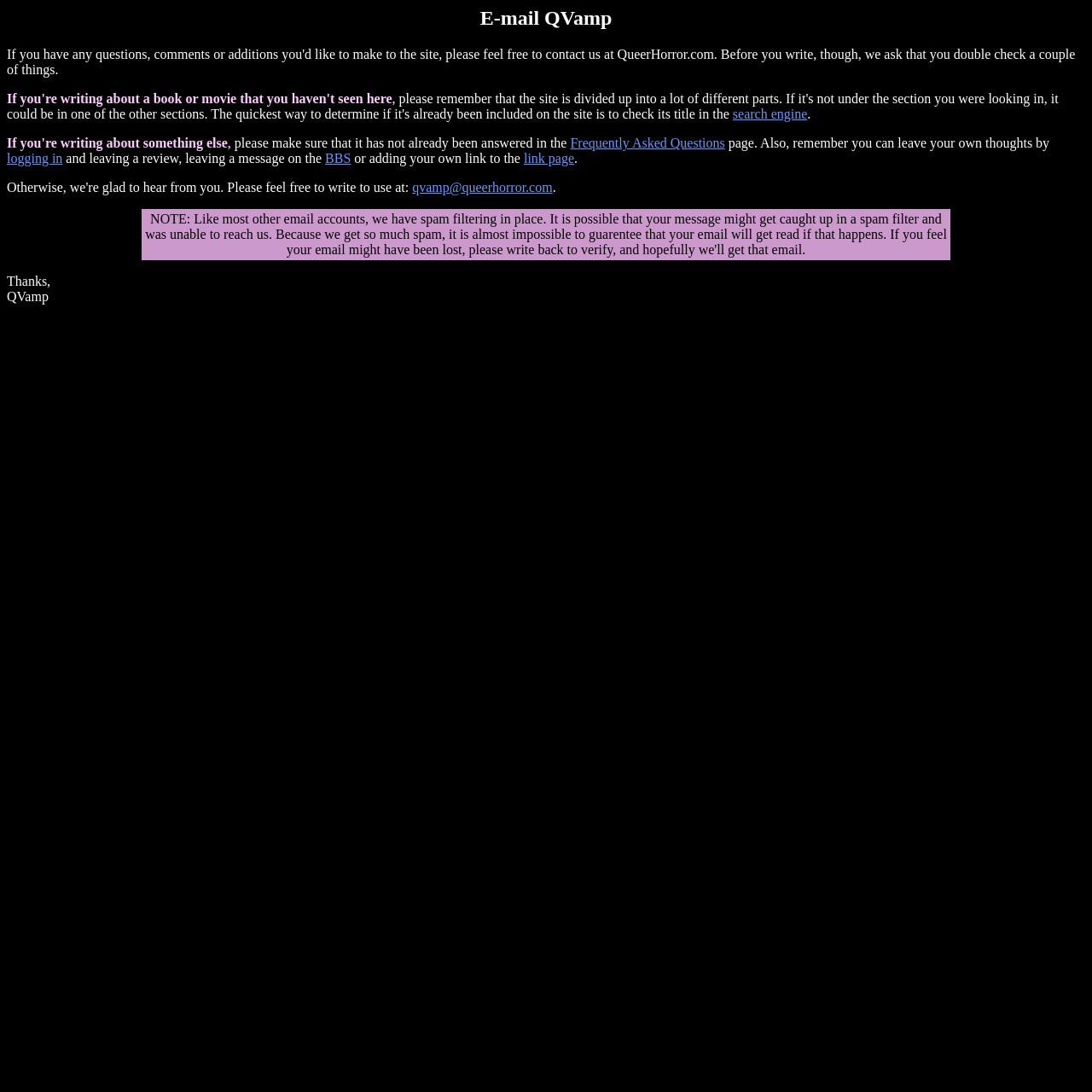How can I leave my thoughts on the webpage?
Based on the visual information, provide a detailed and comprehensive answer.

I found this information by reading the text on the page, which suggests that I can leave my thoughts by logging in and leaving a review, or by adding my own link to the link page.